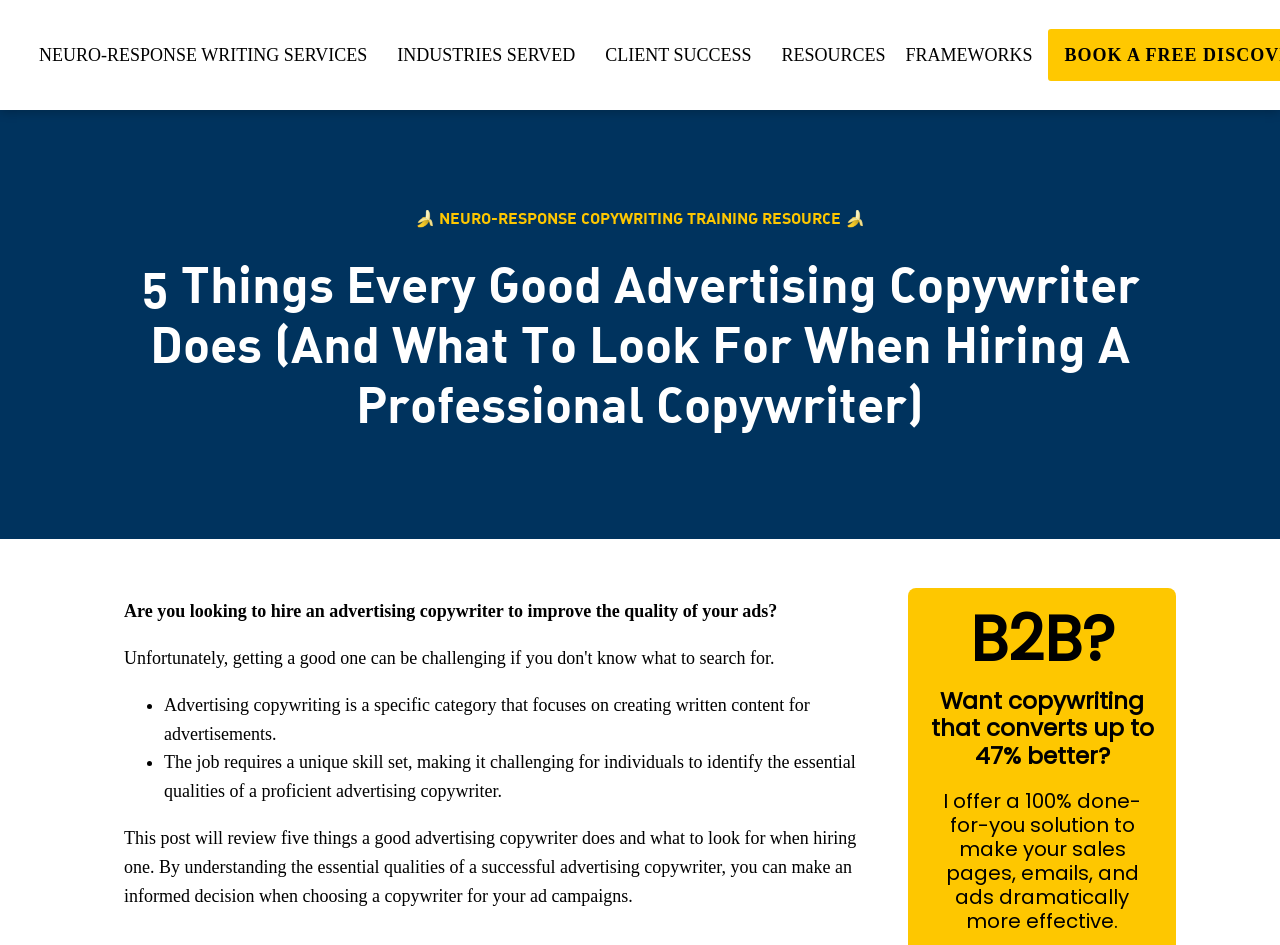What is the purpose of the post?
Please provide an in-depth and detailed response to the question.

The post aims to educate readers on what to look for when hiring a professional copywriter, providing five essential qualities of a good advertising copywriter, and helping readers make an informed decision when choosing a copywriter for their ad campaigns.